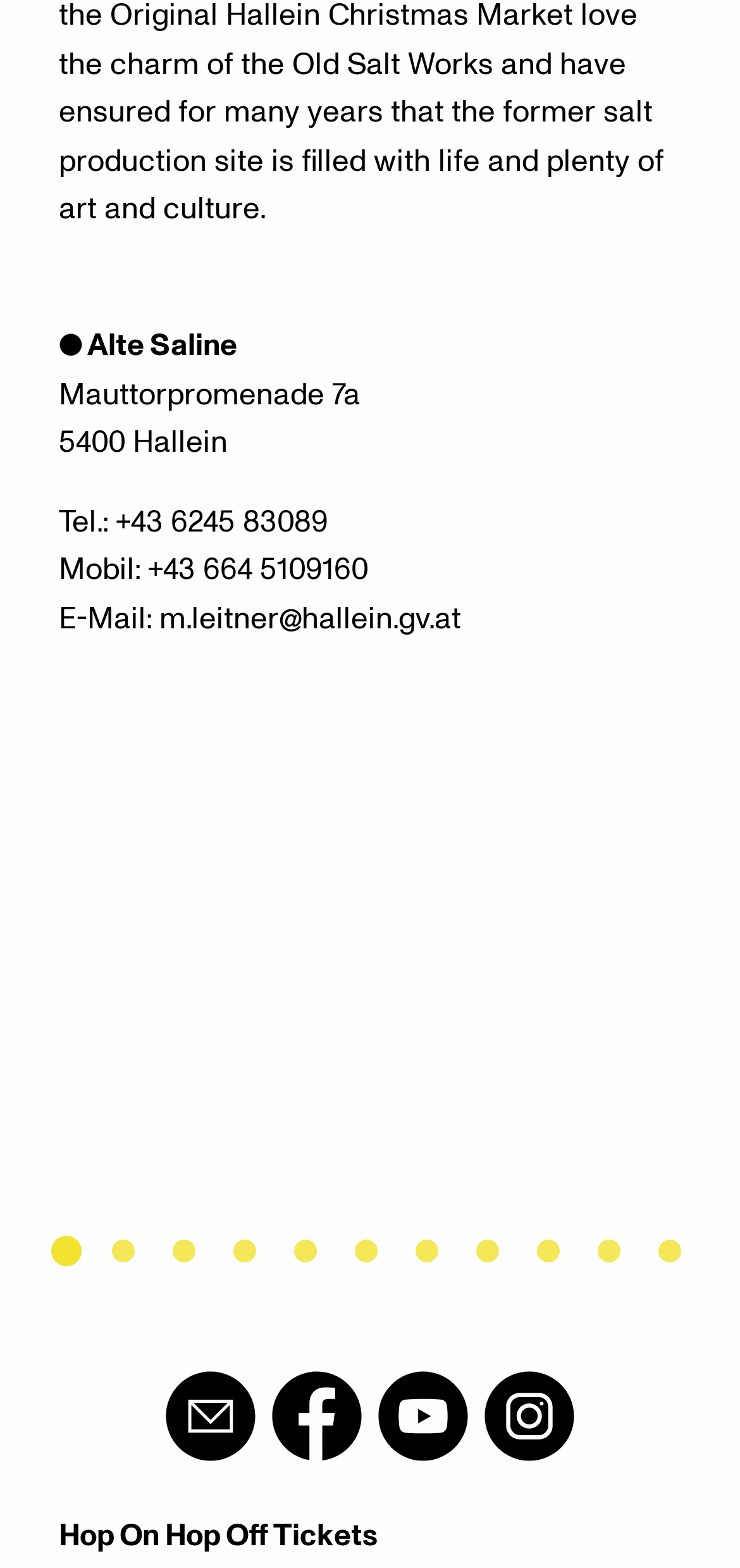Please identify the bounding box coordinates of the clickable area that will allow you to execute the instruction: "Go to page 2".

None